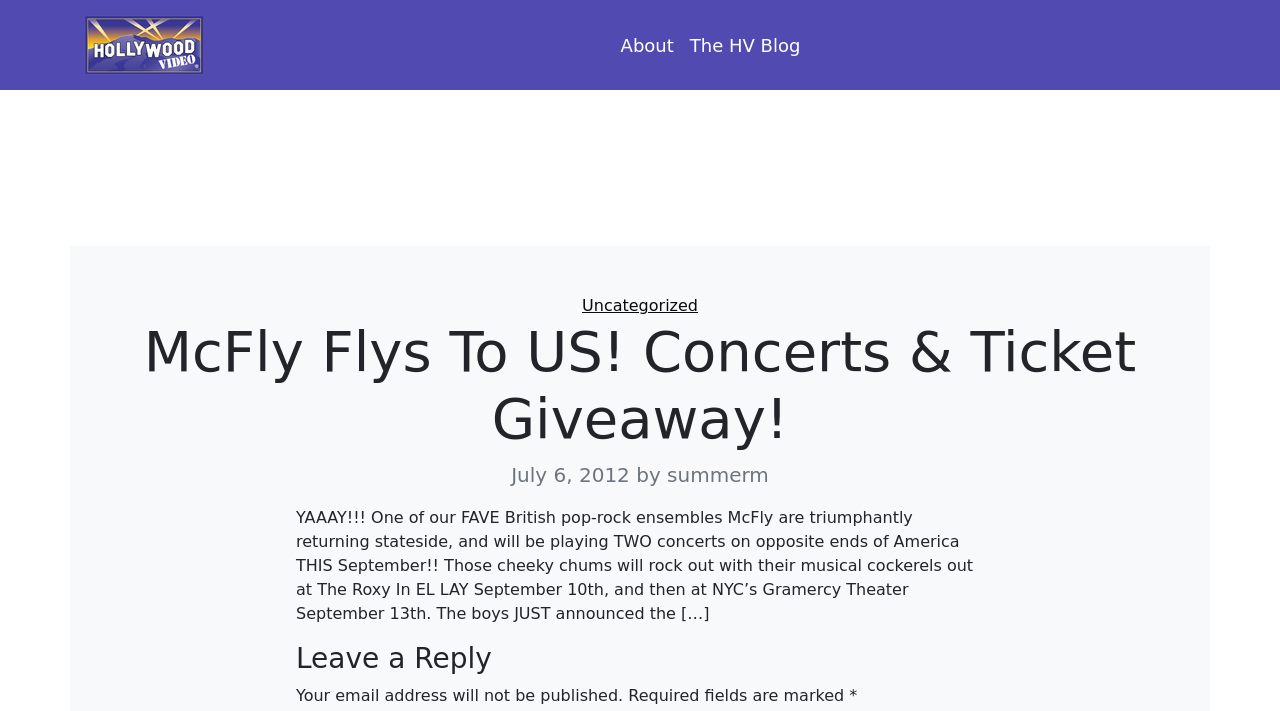Using the elements shown in the image, answer the question comprehensively: What is the location of the second concert?

I found the answer by reading the text in the blog post, where it mentions that McFly will be playing two concerts, one at The Roxy In EL LAY and the other at NYC’s Gramercy Theater.